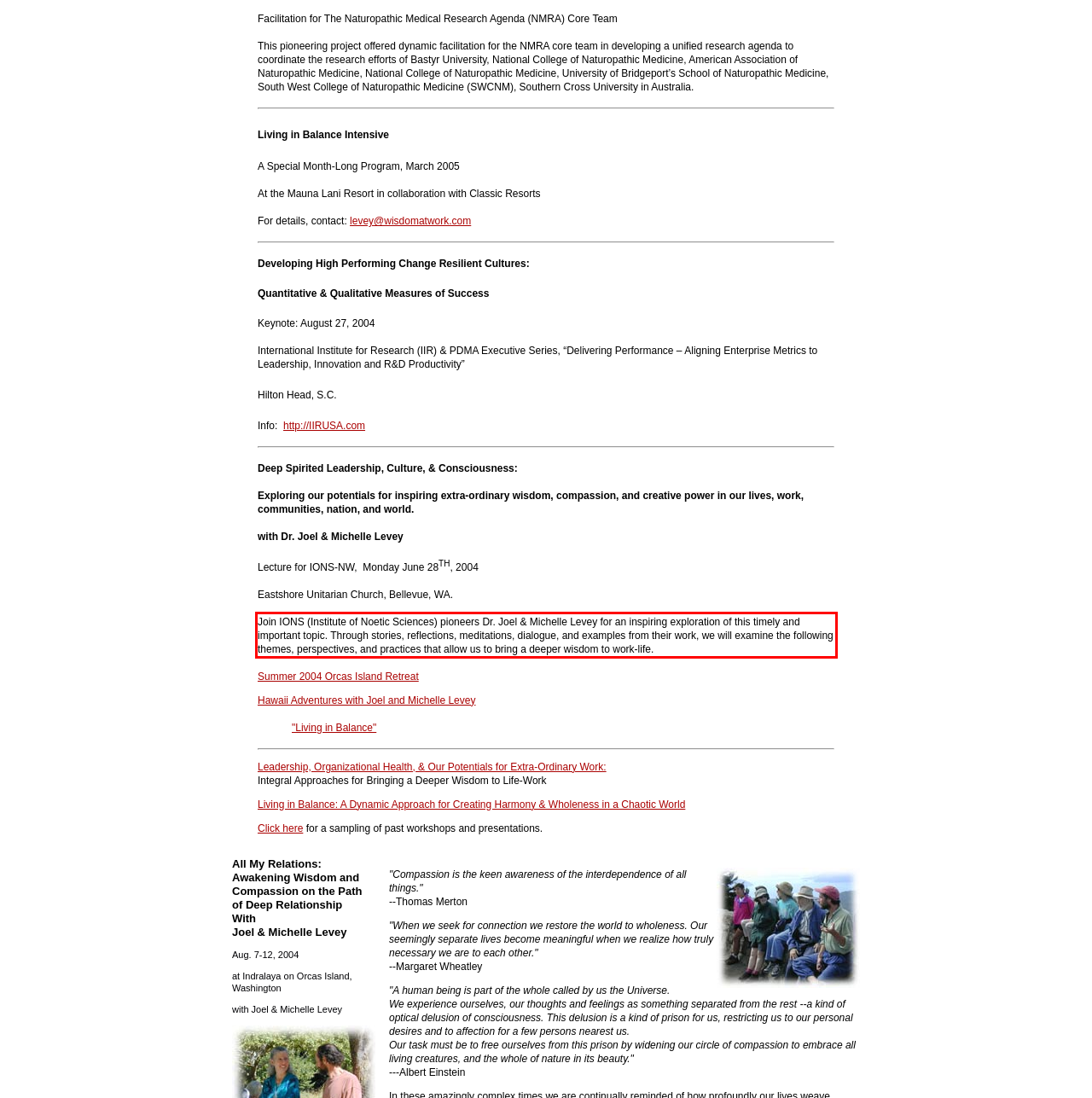Given a screenshot of a webpage with a red bounding box, extract the text content from the UI element inside the red bounding box.

Join IONS (Institute of Noetic Sciences) pioneers Dr. Joel & Michelle Levey for an inspiring exploration of this timely and important topic. Through stories, reflections, meditations, dialogue, and examples from their work, we will examine the following themes, perspectives, and practices that allow us to bring a deeper wisdom to work-life.